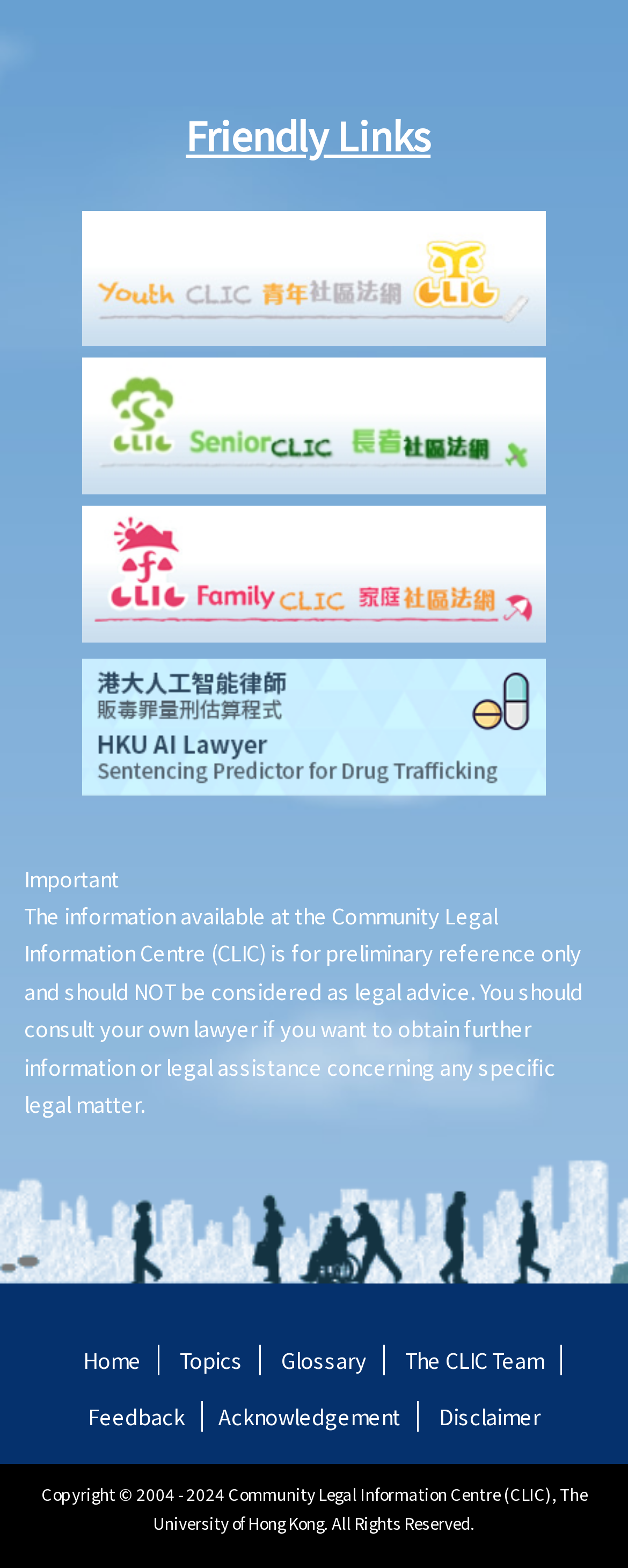Determine the bounding box coordinates of the clickable element to achieve the following action: 'Click on 'Sentencing Predictor''. Provide the coordinates as four float values between 0 and 1, formatted as [left, top, right, bottom].

[0.131, 0.452, 0.869, 0.471]